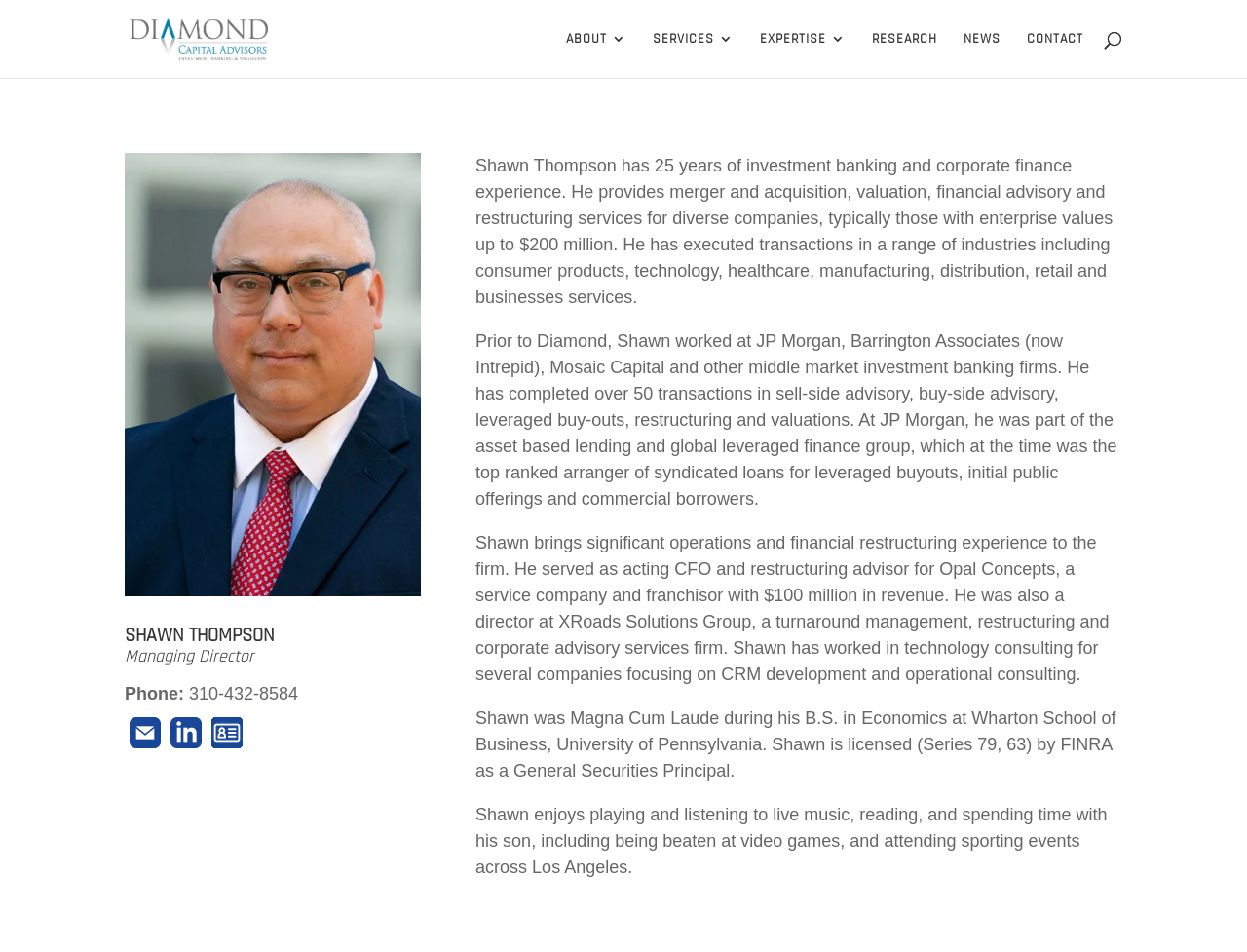Identify the bounding box coordinates of the specific part of the webpage to click to complete this instruction: "Download Shawn Thompson's vCard".

[0.166, 0.77, 0.198, 0.79]